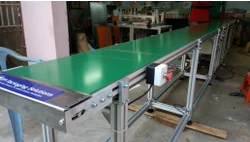What is the environment where the machine is set up?
From the image, provide a succinct answer in one word or a short phrase.

Workshop